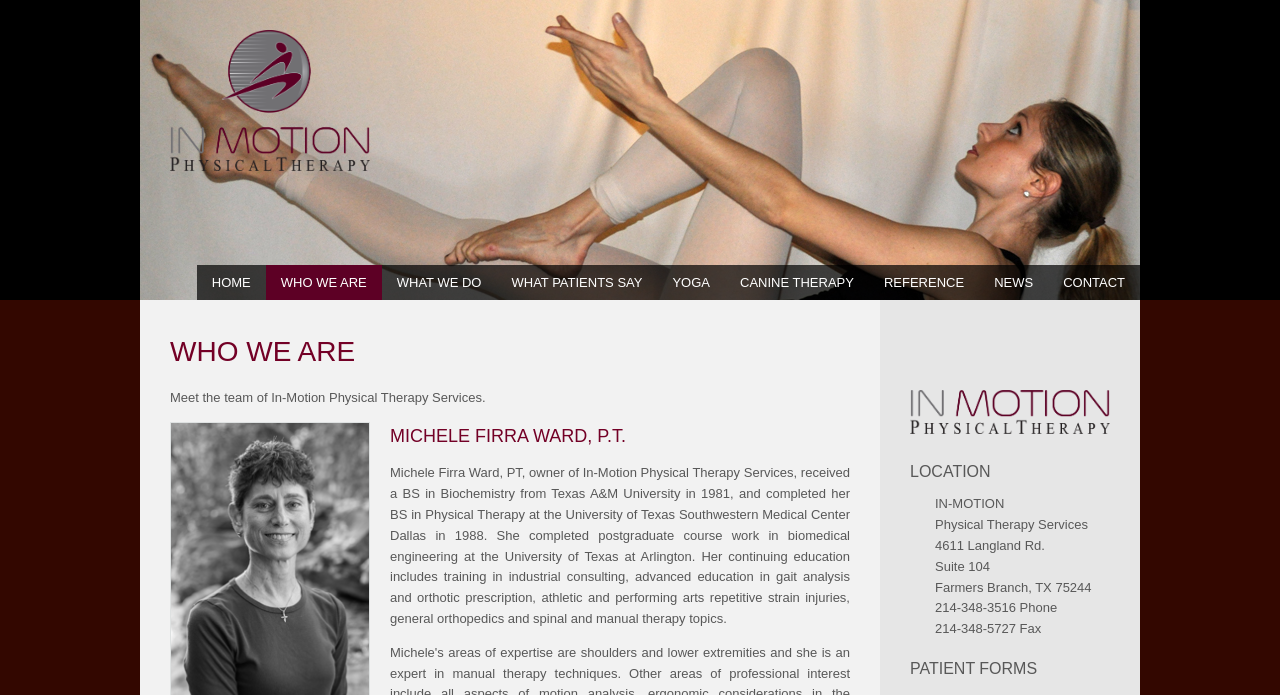Elaborate on the webpage's design and content in a detailed caption.

The webpage is about In-Motion Physical Therapy Services, an orthopedic and sports physical therapy clinic based in Dallas, TX. At the top, there is a logo image and a link with the clinic's name. Below the logo, there is a navigation menu with 8 links: HOME, WHO WE ARE, WHAT WE DO, WHAT PATIENTS SAY, YOGA, CANINE THERAPY, REFERENCE, NEWS, and CONTACT.

The main content of the page is divided into three sections. The first section is about the clinic's team, with a heading "WHO WE ARE" and a brief introduction to the team. Below the introduction, there is a detailed biography of Michele Firra Ward, the owner of the clinic, including her education and continuing education background.

The second section is about the clinic's location, with a heading "LOCATION". The location information includes the clinic's name, address, suite number, city, state, zip code, phone number, and fax number.

The third section is about patient forms, with a heading "PATIENT FORMS", but there is no further information provided about the forms.